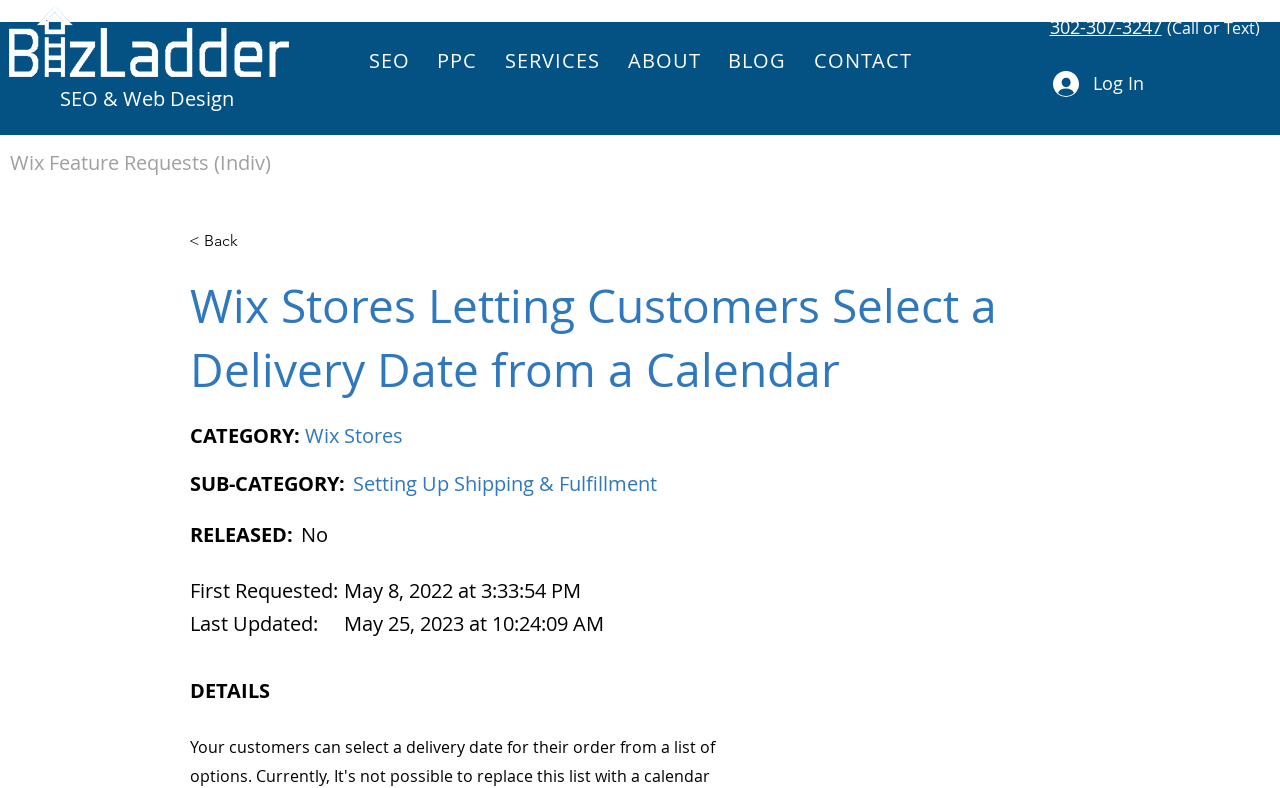Please respond in a single word or phrase: 
What is the company name?

Delaware Web Designer